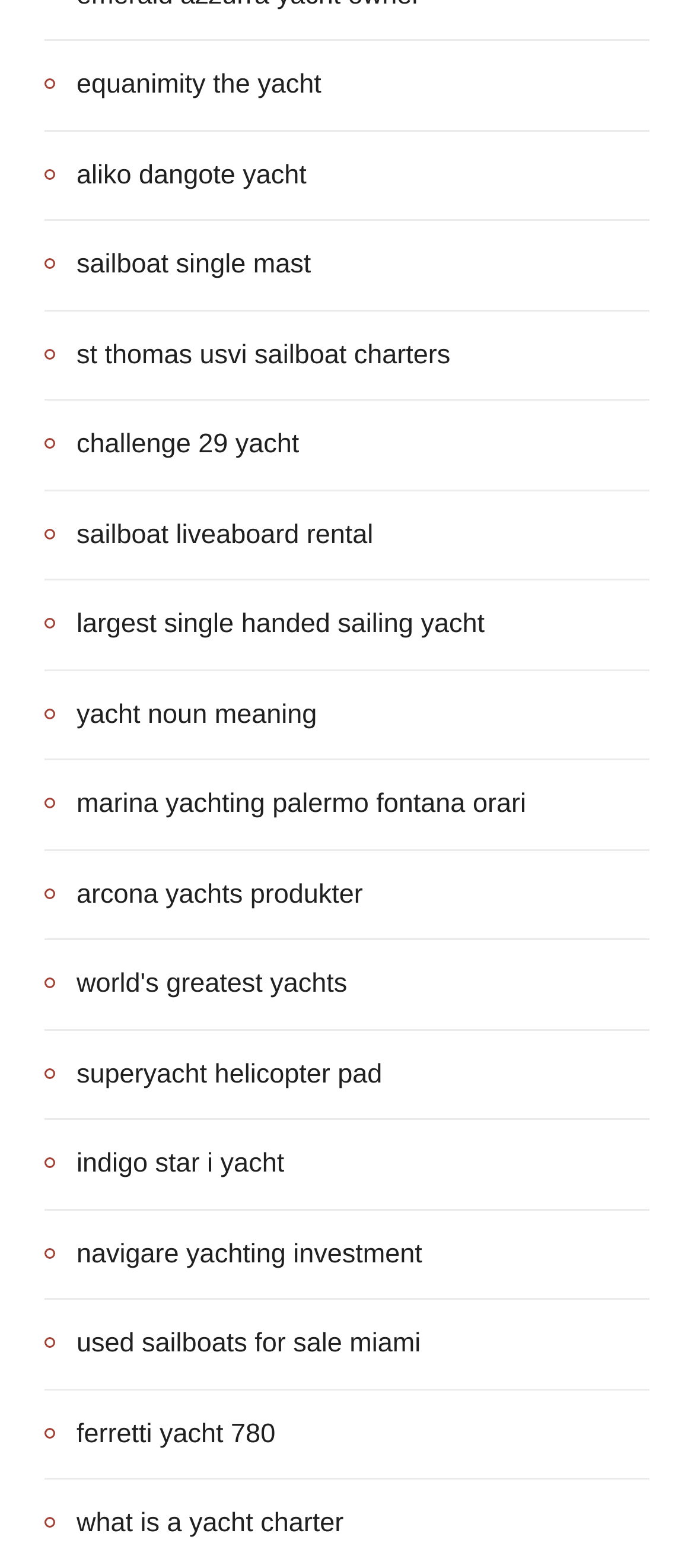Determine the bounding box coordinates of the clickable element necessary to fulfill the instruction: "visit equanimity the yacht". Provide the coordinates as four float numbers within the 0 to 1 range, i.e., [left, top, right, bottom].

[0.064, 0.04, 0.463, 0.069]